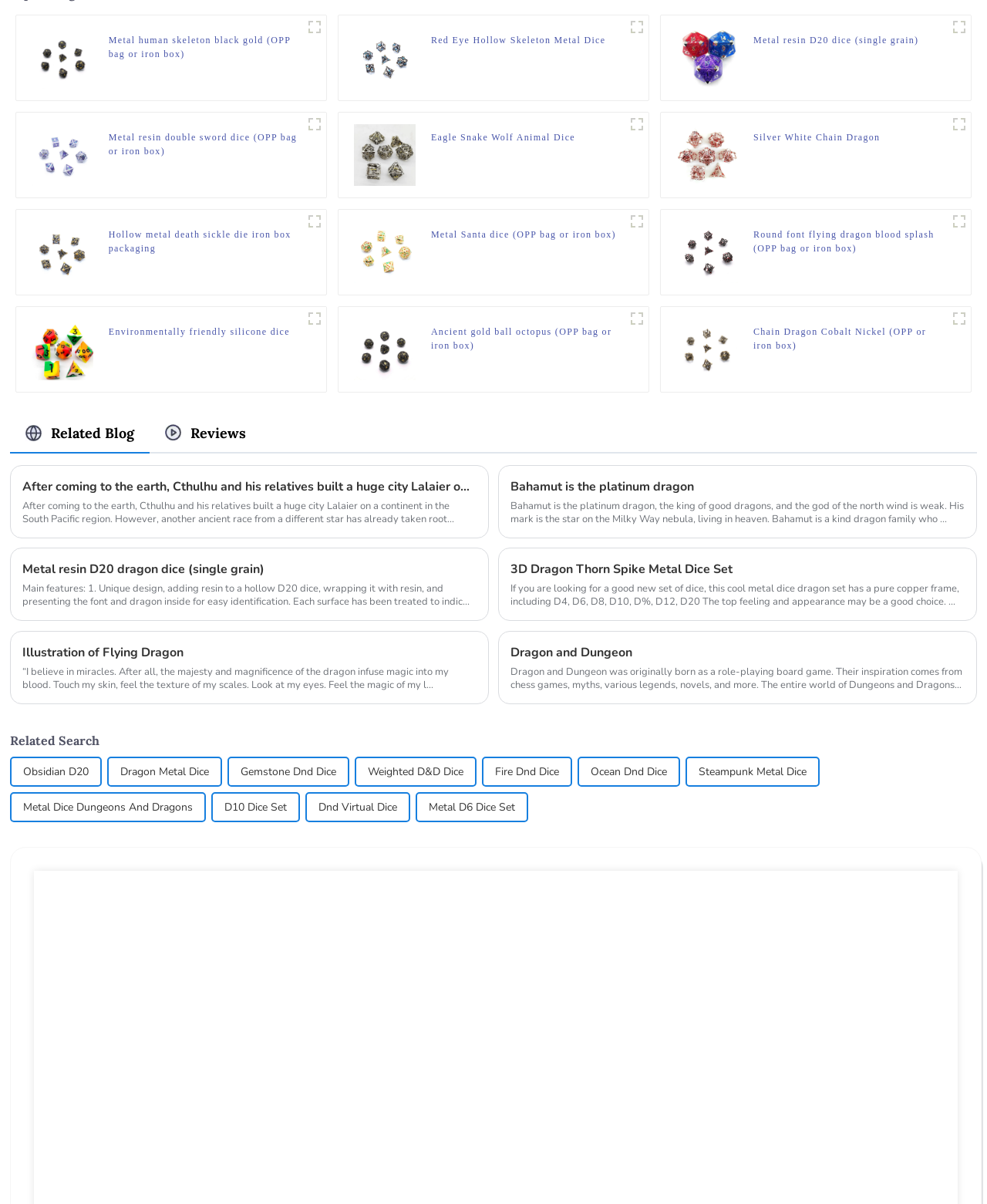Identify the bounding box coordinates of the clickable region required to complete the instruction: "Check Metal Skeleton Man Dice image". The coordinates should be given as four float numbers within the range of 0 and 1, i.e., [left, top, right, bottom].

[0.358, 0.023, 0.421, 0.074]